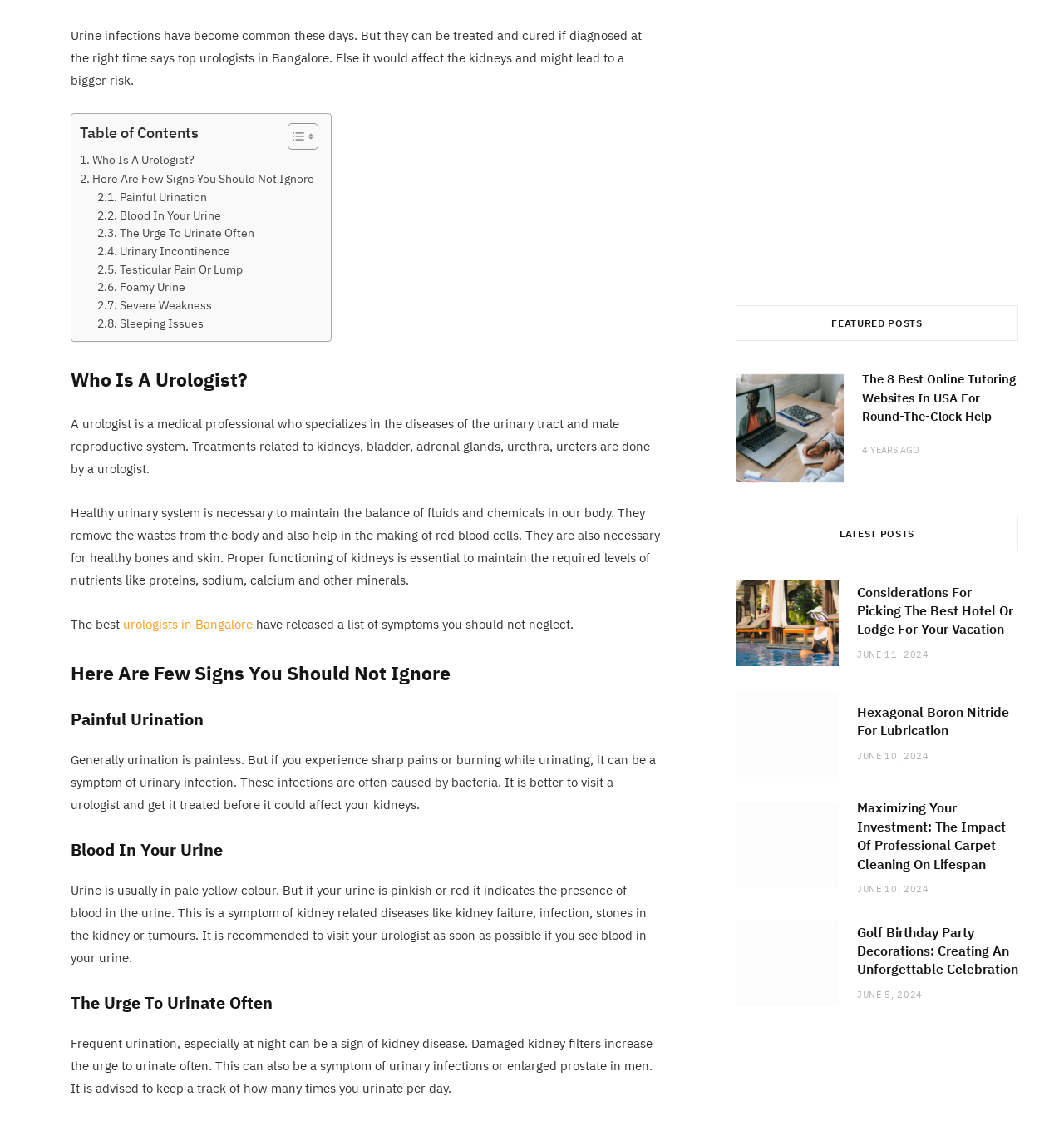Determine the bounding box for the UI element described here: "aria-label="Carpet Cleaning"".

[0.691, 0.712, 0.788, 0.788]